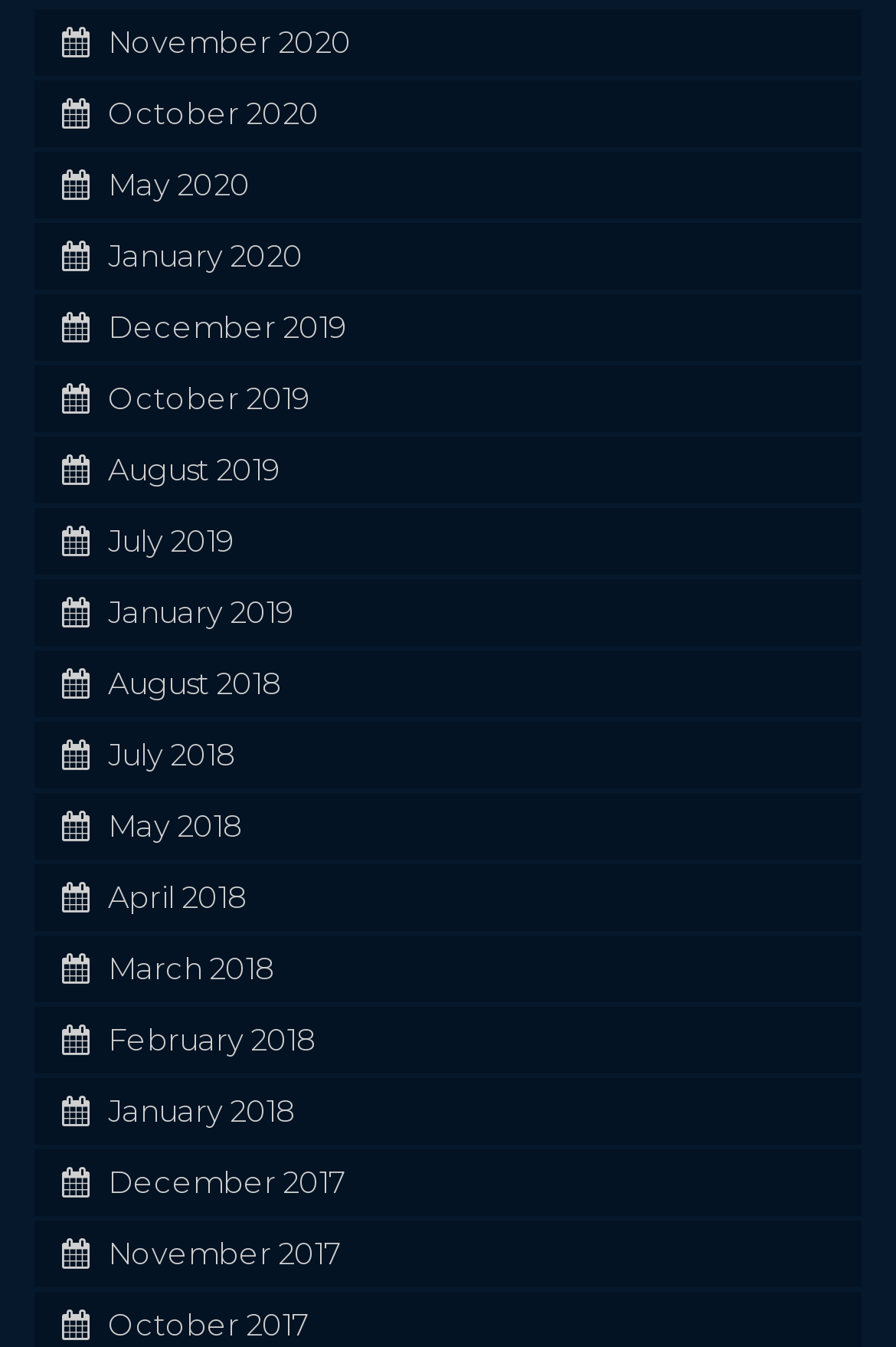What is the earliest month listed?
Please answer the question with as much detail and depth as you can.

By examining the list of links, I can see that the earliest month listed is 'October 2017', which is the last link in the list.